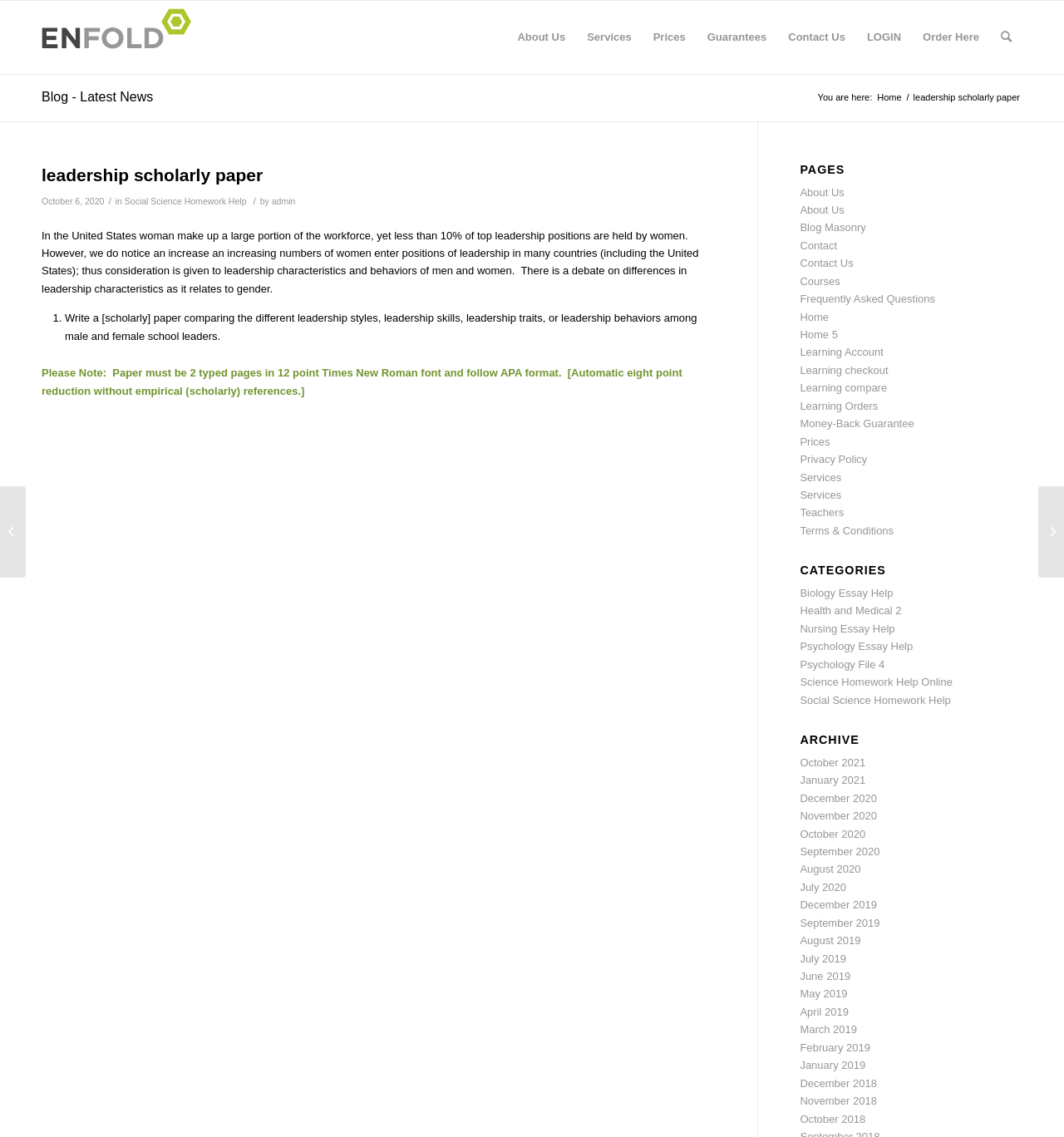Please locate the clickable area by providing the bounding box coordinates to follow this instruction: "Search for something".

[0.93, 0.001, 0.961, 0.065]